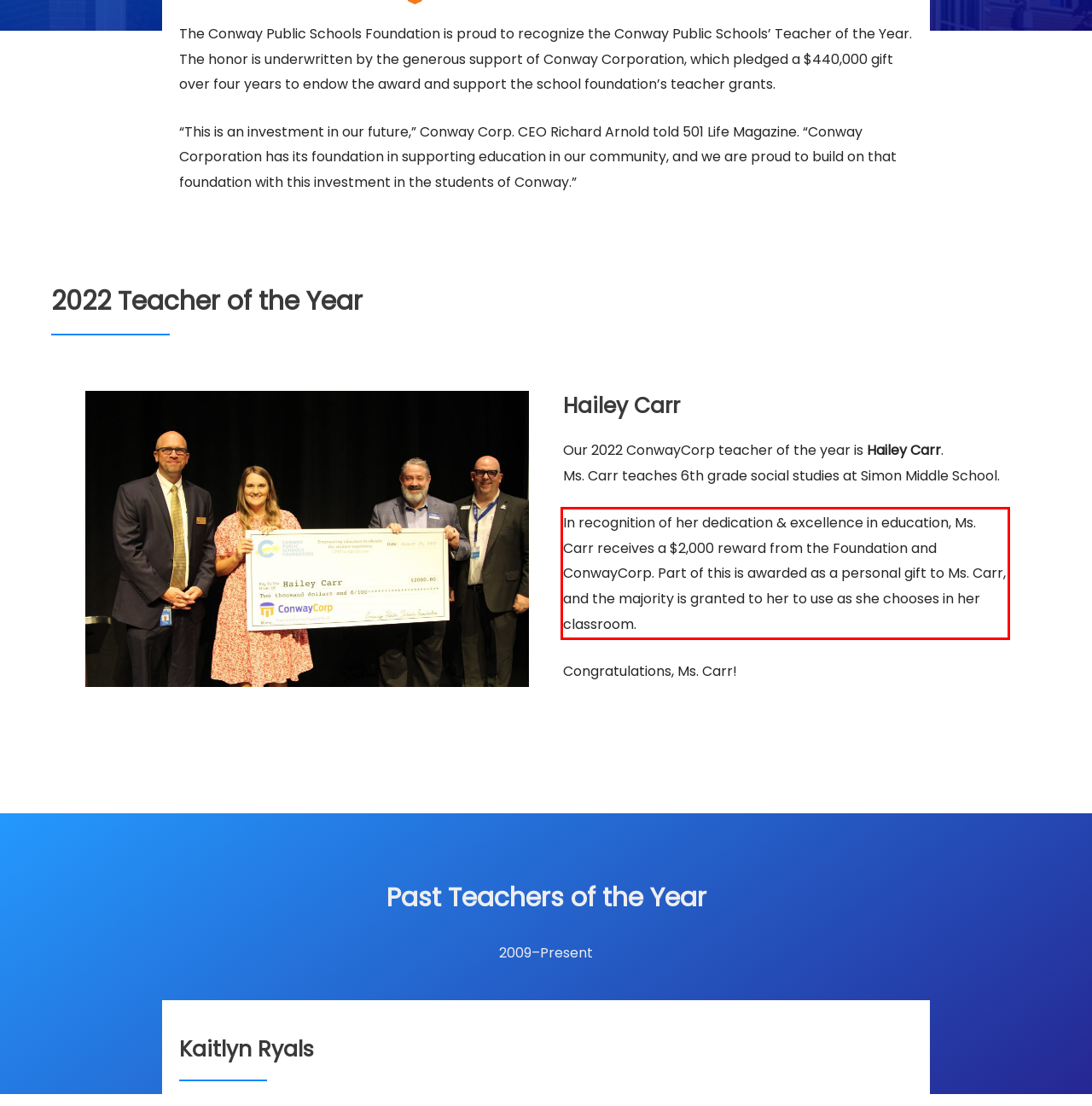There is a screenshot of a webpage with a red bounding box around a UI element. Please use OCR to extract the text within the red bounding box.

In recognition of her dedication & excellence in education, Ms. Carr receives a $2,000 reward from the Foundation and ConwayCorp. Part of this is awarded as a personal gift to Ms. Carr, and the majority is granted to her to use as she chooses in her classroom.